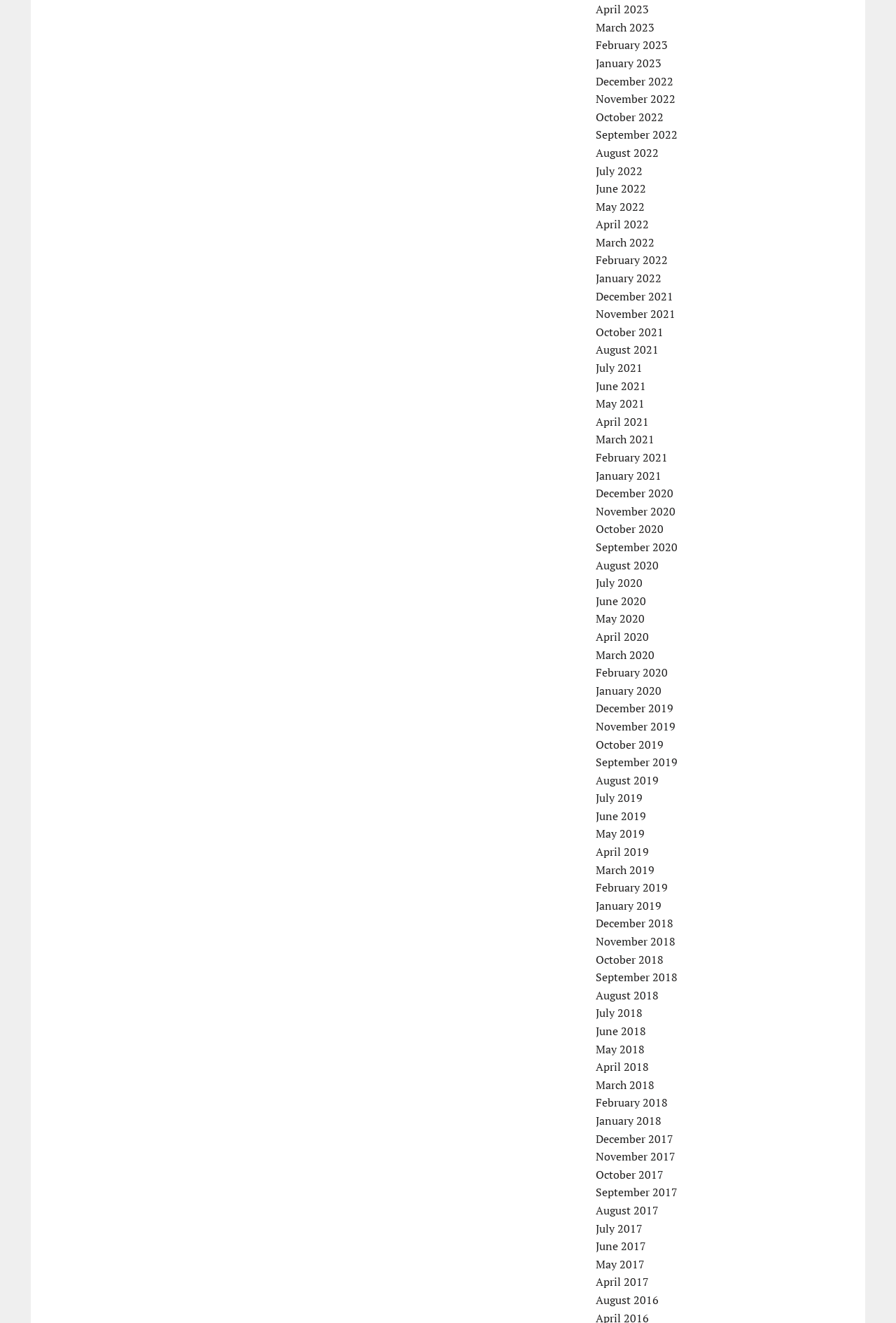Can you provide the bounding box coordinates for the element that should be clicked to implement the instruction: "View April 2018"?

[0.665, 0.801, 0.724, 0.812]